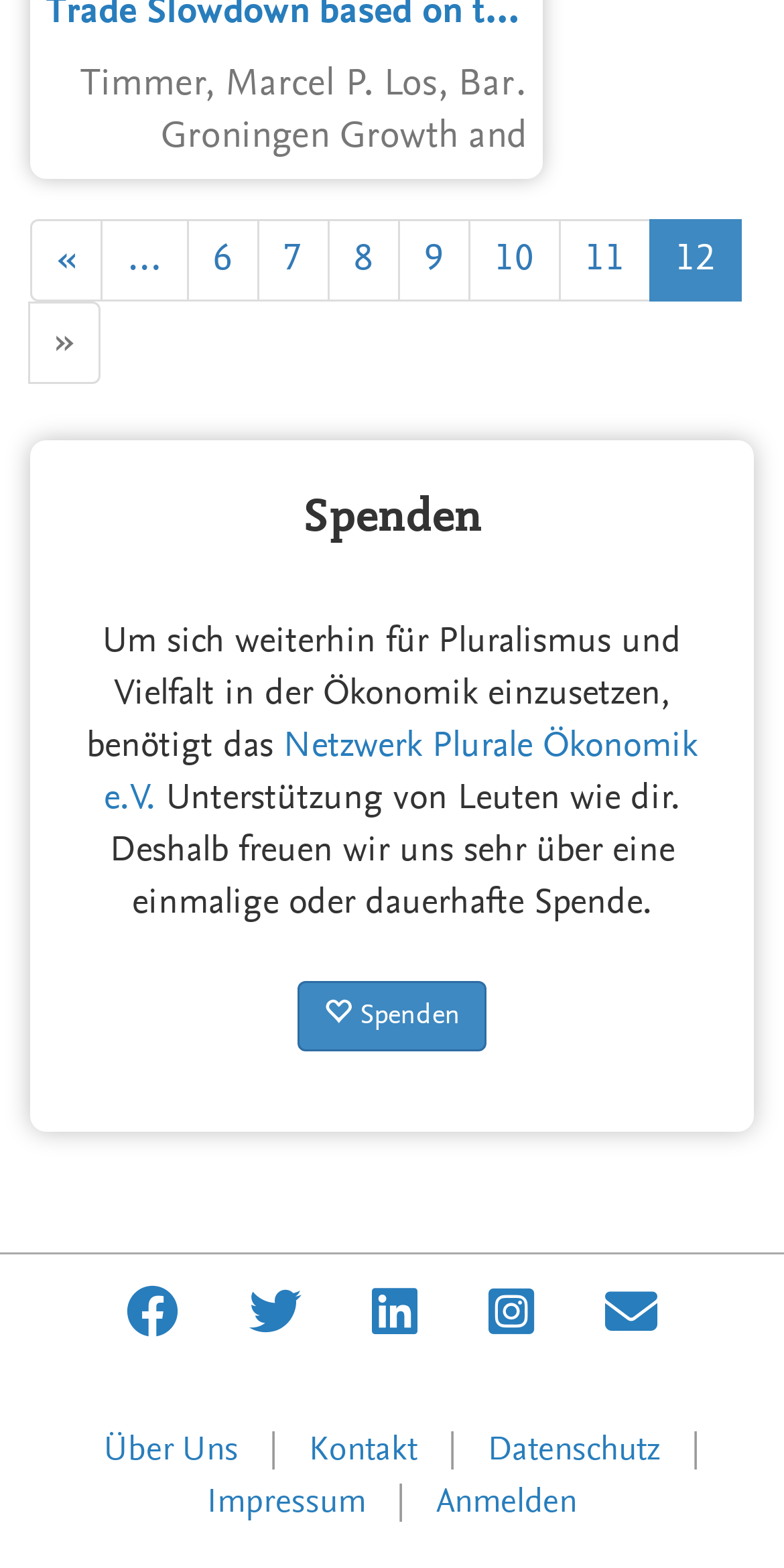Find the bounding box coordinates for the area you need to click to carry out the instruction: "Make a donation". The coordinates should be four float numbers between 0 and 1, indicated as [left, top, right, bottom].

[0.379, 0.626, 0.621, 0.671]